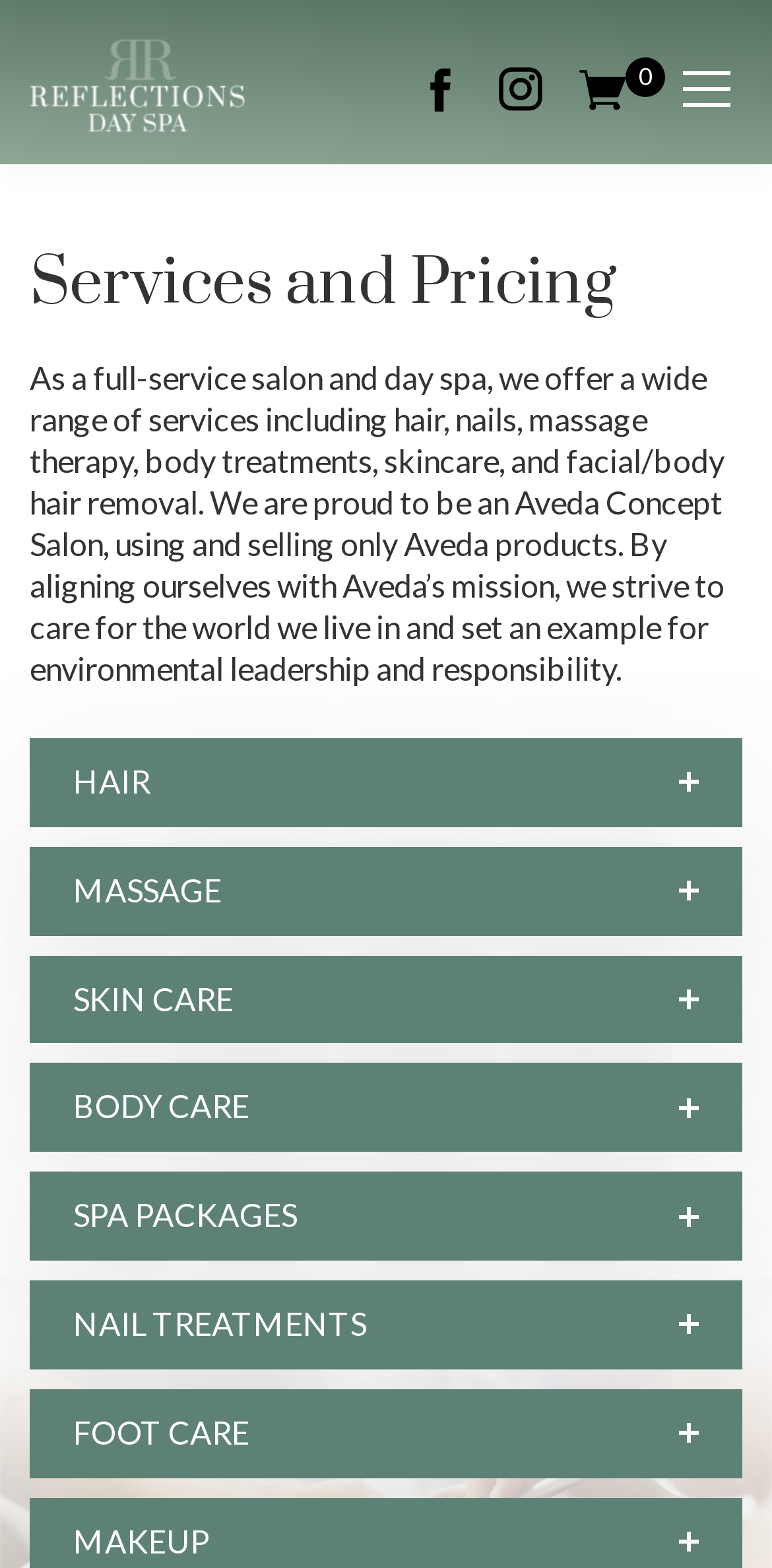Provide a one-word or one-phrase answer to the question:
How many cart links are there on the webpage?

3